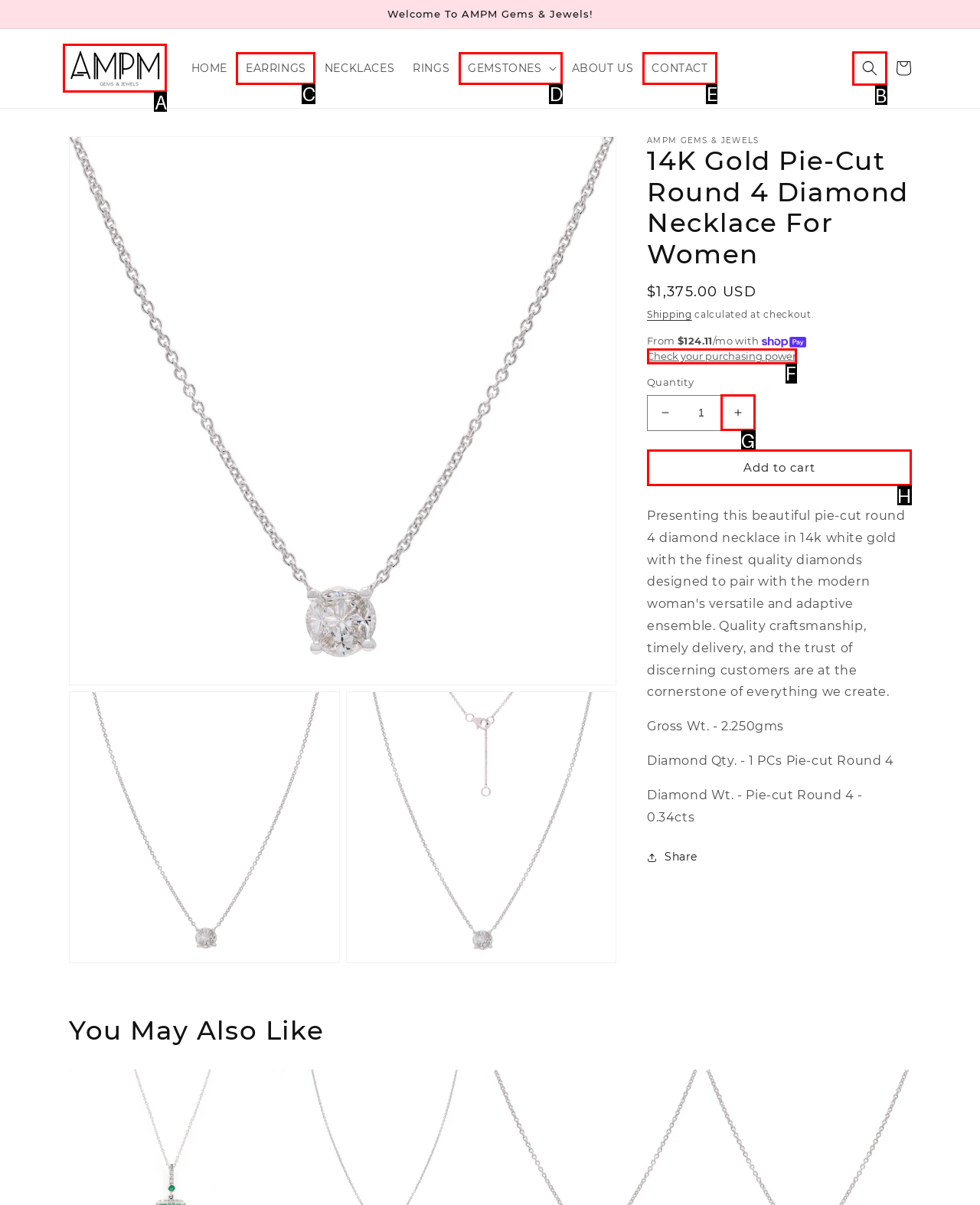From the given options, choose the one to complete the task: Search for a product
Indicate the letter of the correct option.

B